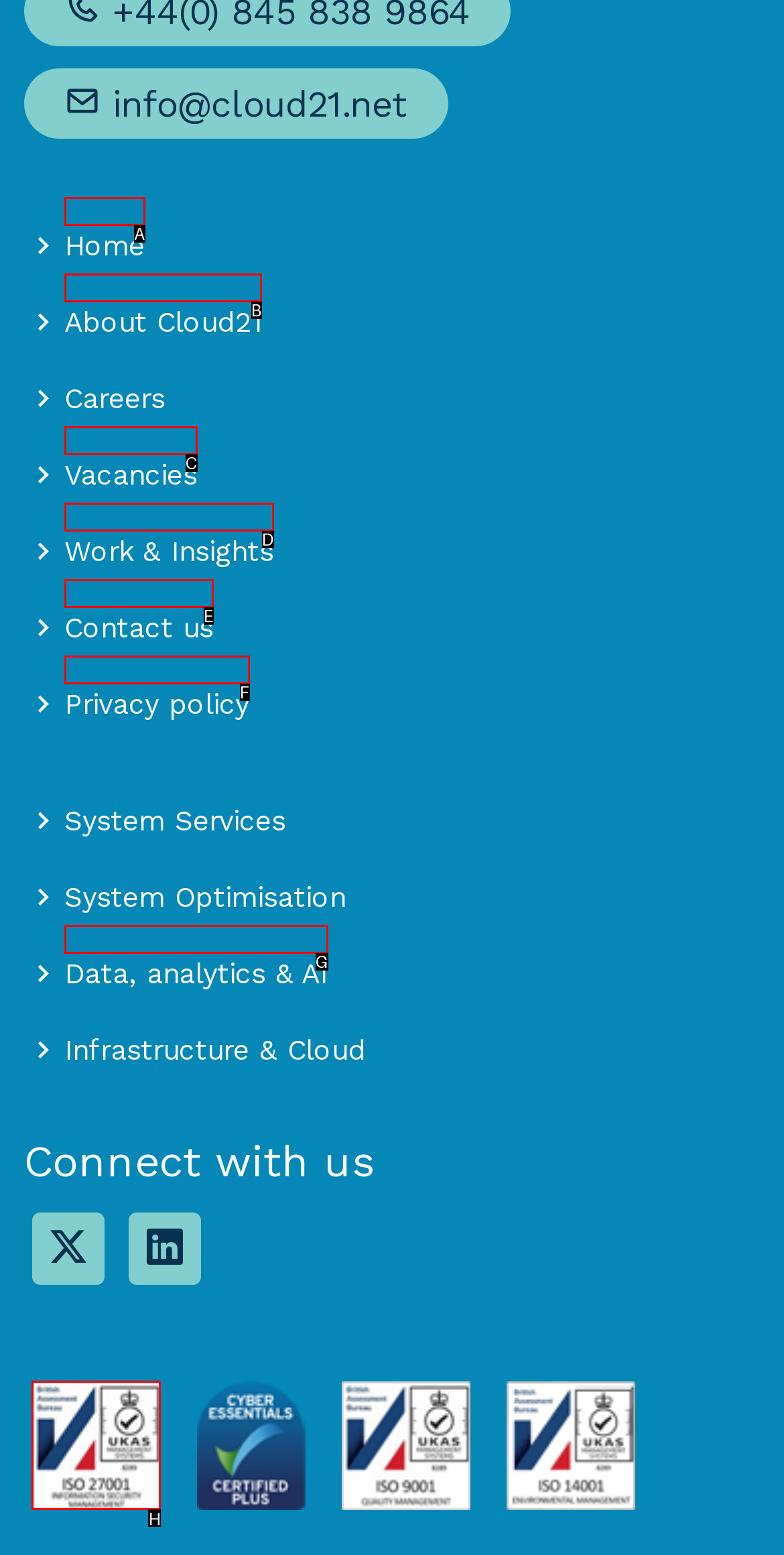Tell me the letter of the UI element I should click to accomplish the task: View certifications based on the choices provided in the screenshot.

H